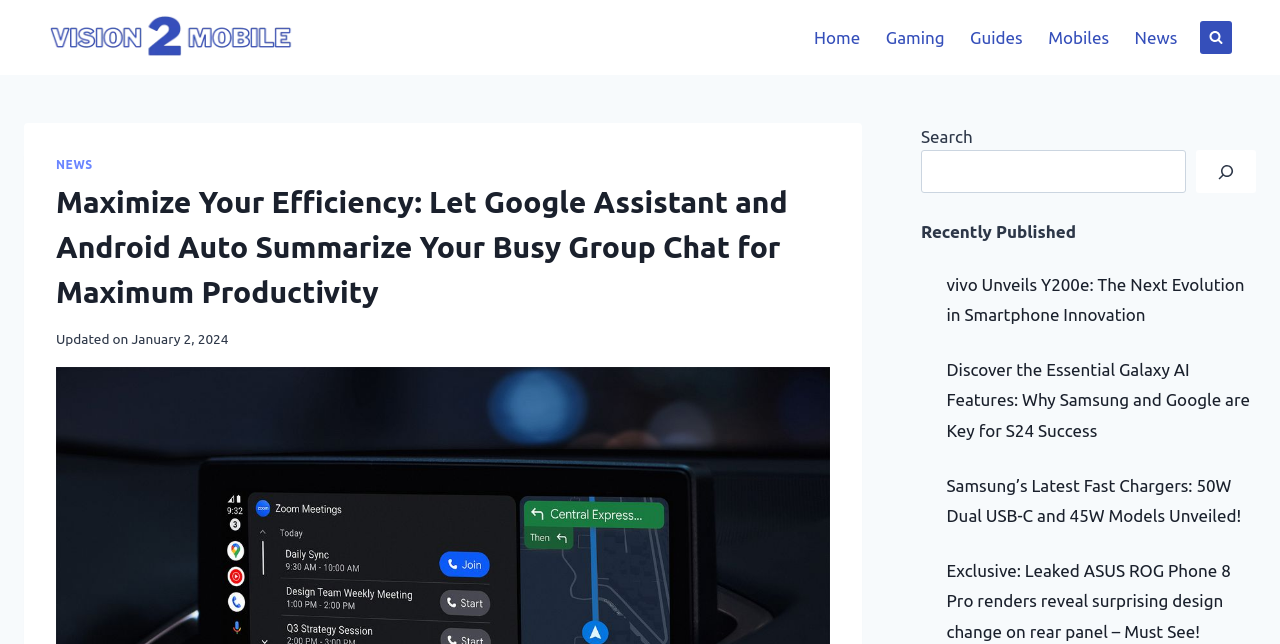Please identify the bounding box coordinates of the element's region that needs to be clicked to fulfill the following instruction: "Click Vision2mobile Logo". The bounding box coordinates should consist of four float numbers between 0 and 1, i.e., [left, top, right, bottom].

[0.038, 0.021, 0.229, 0.095]